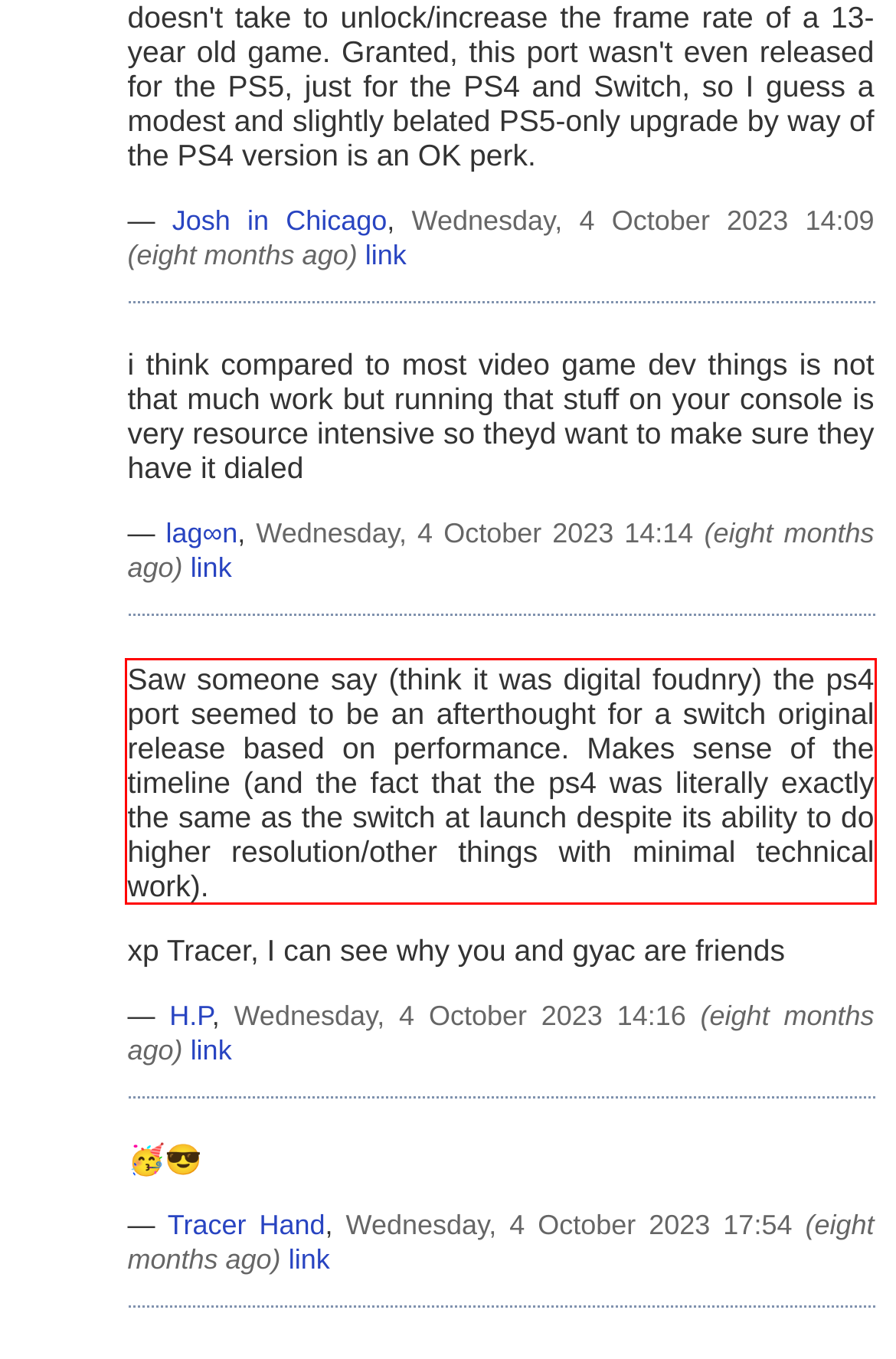You have a screenshot of a webpage with a red bounding box. Use OCR to generate the text contained within this red rectangle.

Saw someone say (think it was digital foudnry) the ps4 port seemed to be an afterthought for a switch original release based on performance. Makes sense of the timeline (and the fact that the ps4 was literally exactly the same as the switch at launch despite its ability to do higher resolution/other things with minimal technical work).